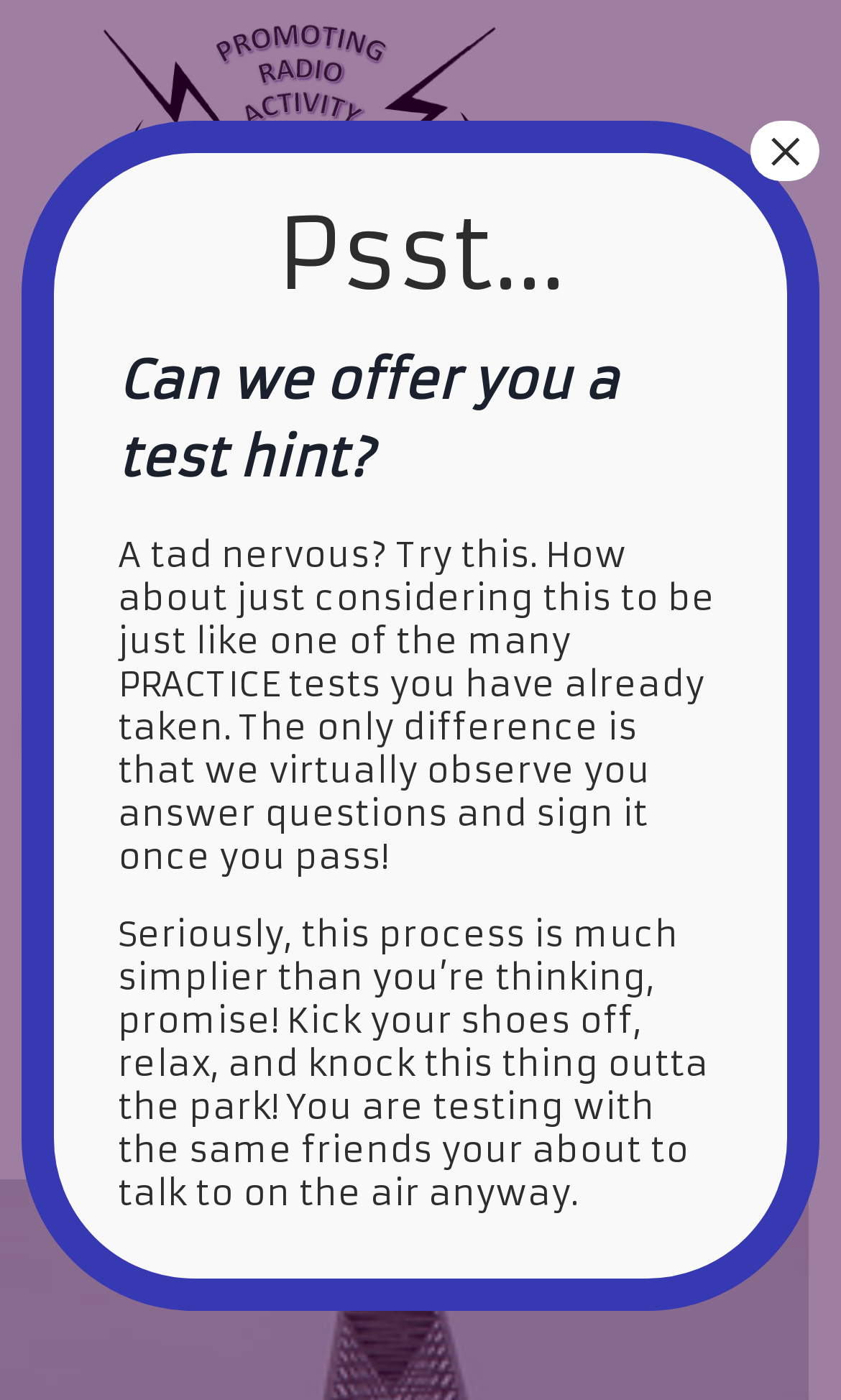For the element described, predict the bounding box coordinates as (top-left x, top-left y, bottom-right x, bottom-right y). All values should be between 0 and 1. Element description: Toggle Menu

[0.806, 0.166, 0.9, 0.214]